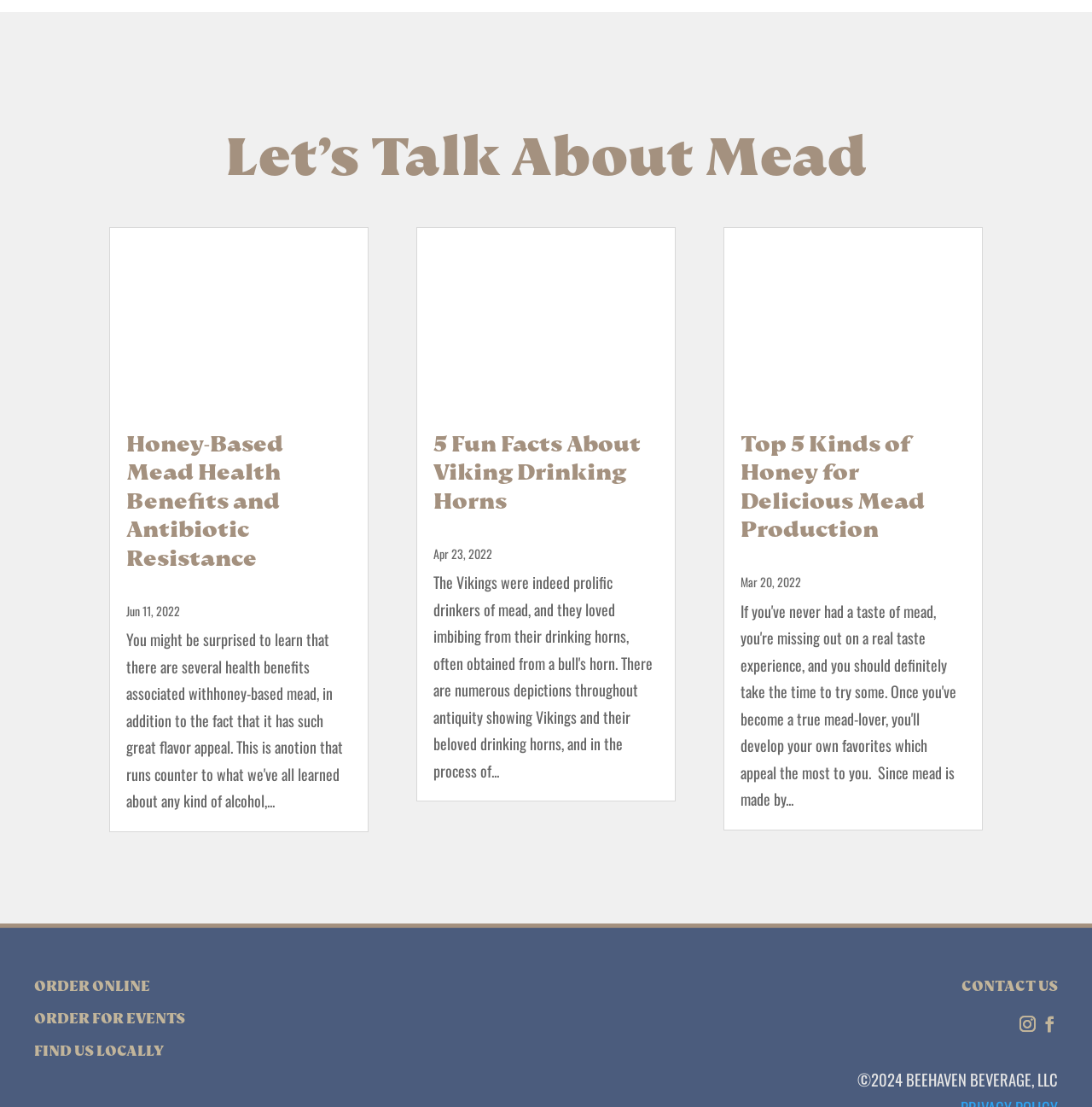Locate the bounding box coordinates of the clickable part needed for the task: "View the 'Top 5 Kinds of Honey for Delicious Mead Production' article".

[0.663, 0.205, 0.9, 0.351]